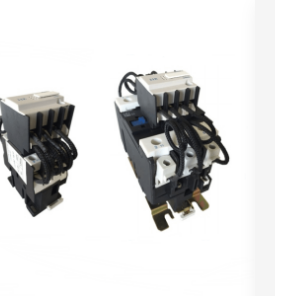Describe every aspect of the image in depth.

This image showcases the LE1-D Magnetic Starter, an essential component utilized in electrical systems for controlling motor operations. The starter is depicted from an angle that highlights its key features, including the multiple terminals and connections designed for efficient functionality. The LE1-D Magnetic Starter is known for its reliability in managing motor power, ensuring smooth operational performance, and providing essential protection against overloads and short circuits. Its robust design makes it ideal for various industrial applications, where durability and performance are paramount.